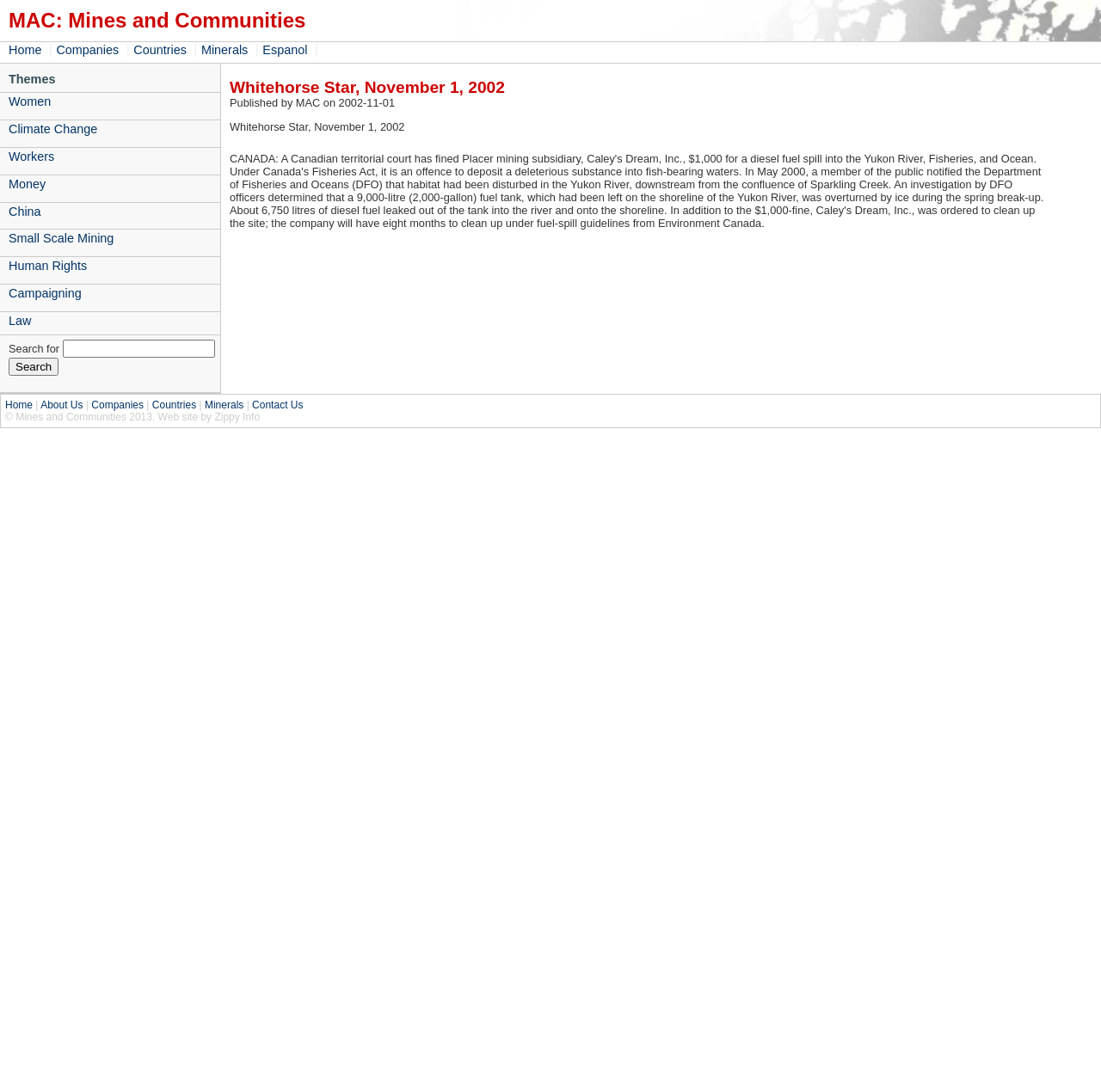Give a detailed overview of the webpage's appearance and contents.

The webpage appears to be a news article or blog post from the Mines and Communities website, dated November 1, 2002. At the top of the page, there is a heading that reads "MAC: Mines and Communities" followed by a navigation menu with links to "Home", "Companies", "Countries", "Minerals", and "Espanol". 

Below the navigation menu, there is a section titled "Themes" with links to various topics such as "Women", "Climate Change", "Workers", and "Human Rights". 

On the right side of the page, there is a search bar with a label "Search for" and a "Search" button. 

The main content of the page is an article titled "Whitehorse Star, November 1, 2002" with a publication date and a brief description. 

At the bottom of the page, there is a secondary navigation menu with links to "Home", "About Us", "Companies", "Countries", "Minerals", and "Contact Us". 

Finally, there is a footer section with a copyright notice and a credit for the website design.